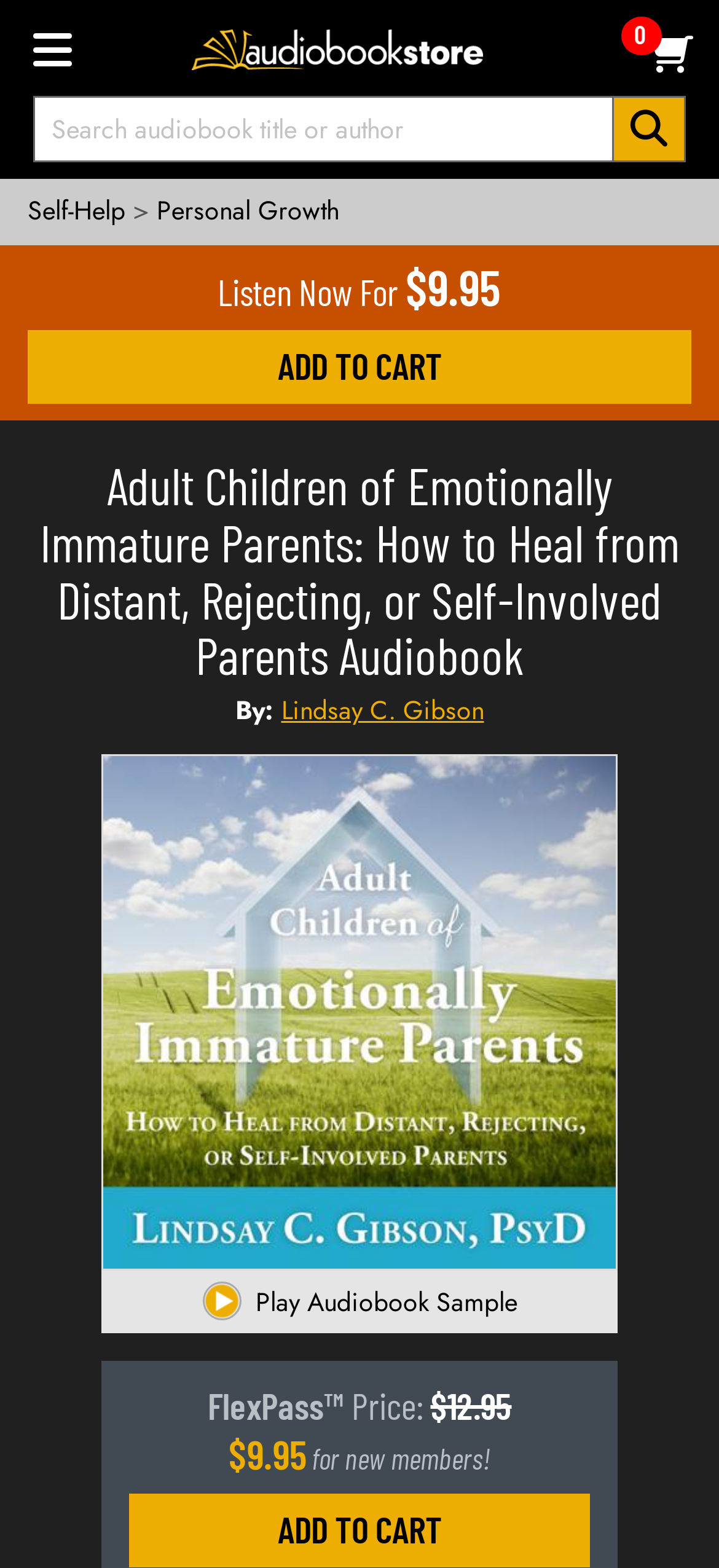What is the price of the audiobook? Refer to the image and provide a one-word or short phrase answer.

$9.95